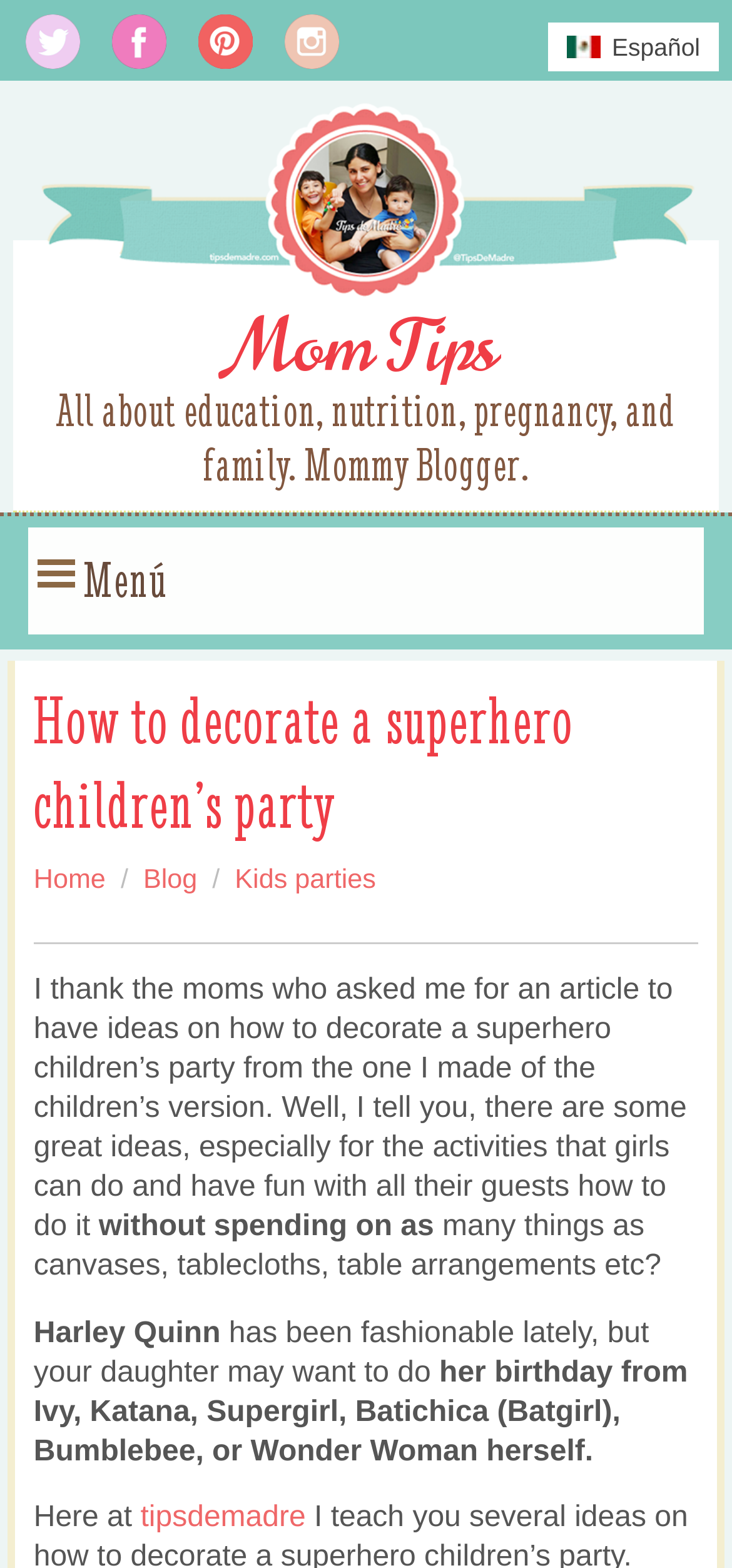Given the element description "alt="instagram social media icon"" in the screenshot, predict the bounding box coordinates of that UI element.

[0.367, 0.008, 0.485, 0.05]